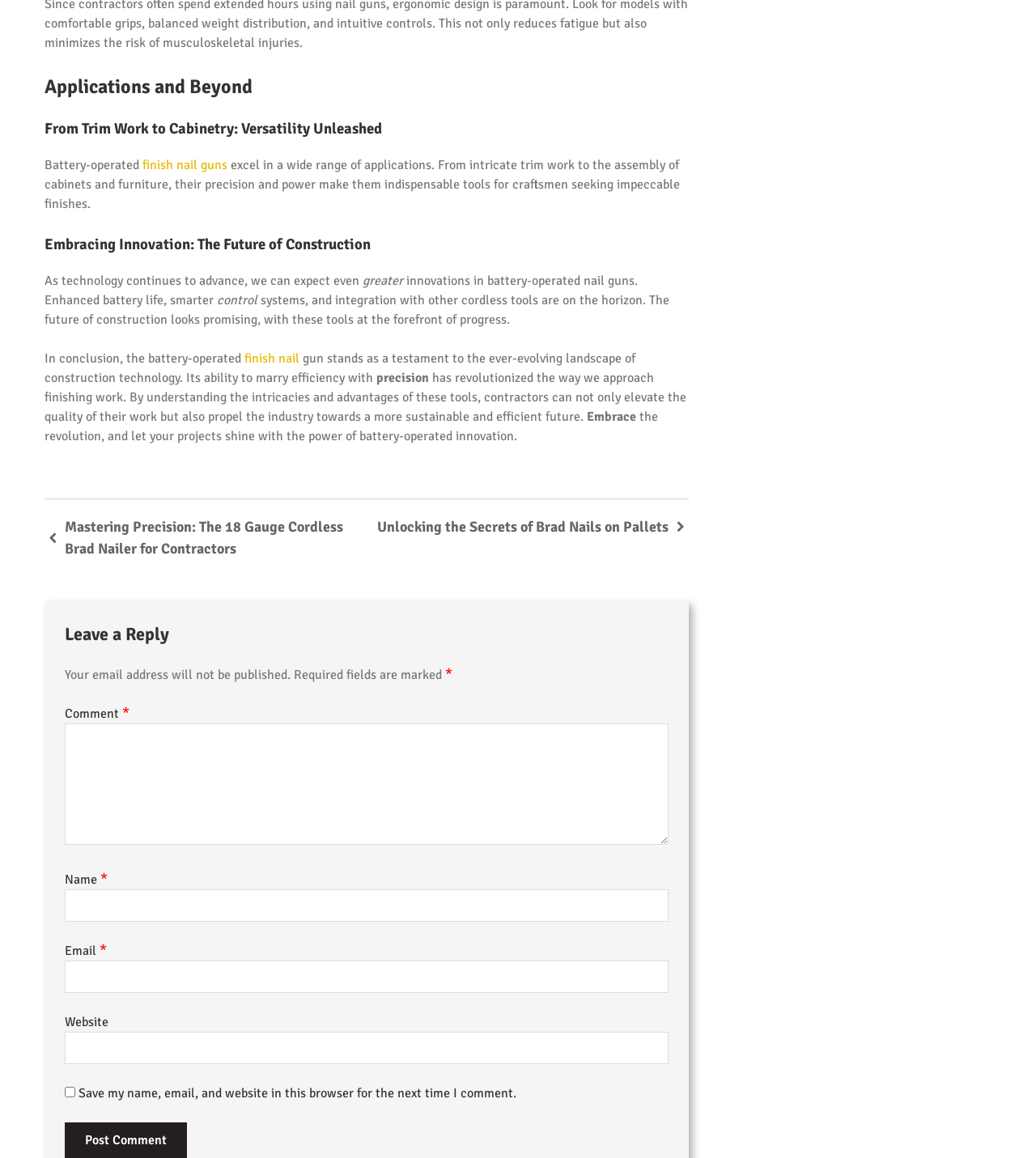Predict the bounding box of the UI element that fits this description: "parent_node: Website name="url"".

[0.062, 0.891, 0.645, 0.919]